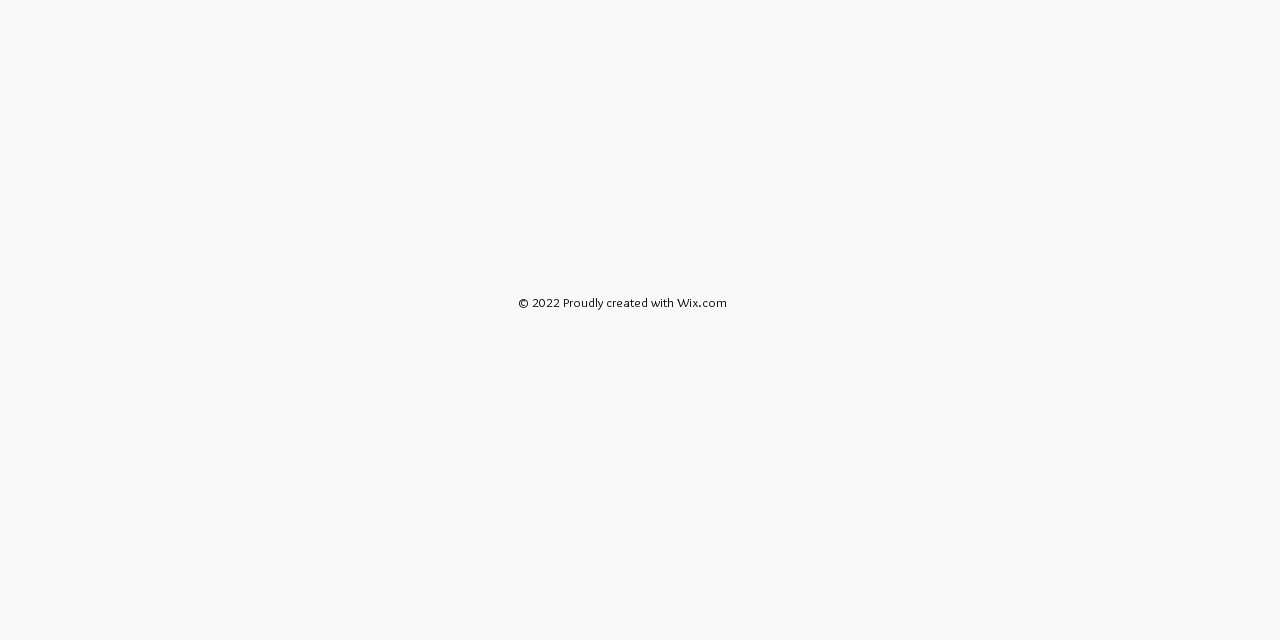Identify the bounding box for the UI element specified in this description: "Wix.com". The coordinates must be four float numbers between 0 and 1, formatted as [left, top, right, bottom].

[0.529, 0.459, 0.568, 0.484]